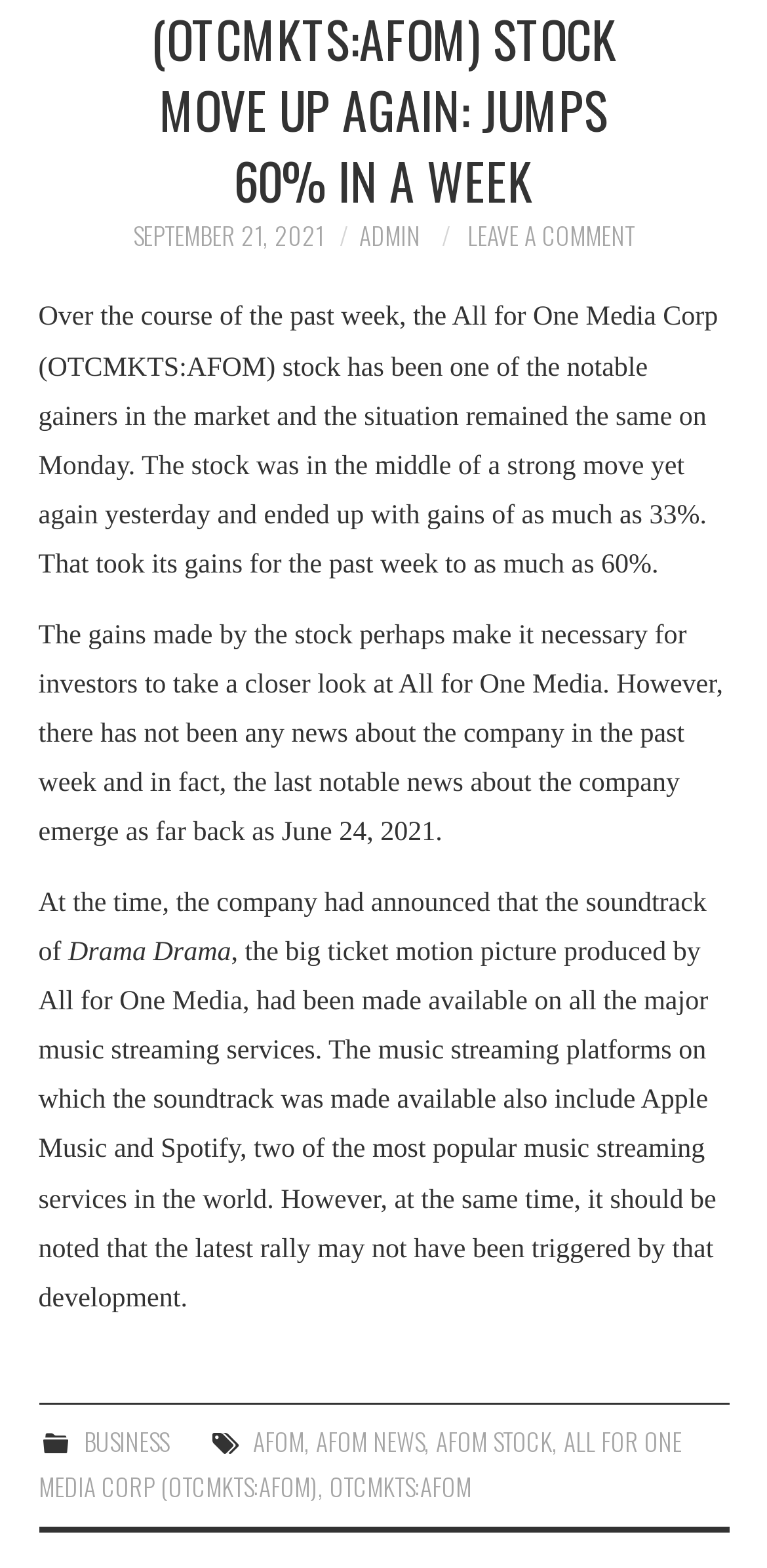Using the element description Leave a Comment, predict the bounding box coordinates for the UI element. Provide the coordinates in (top-left x, top-left y, bottom-right x, bottom-right y) format with values ranging from 0 to 1.

[0.609, 0.138, 0.827, 0.162]